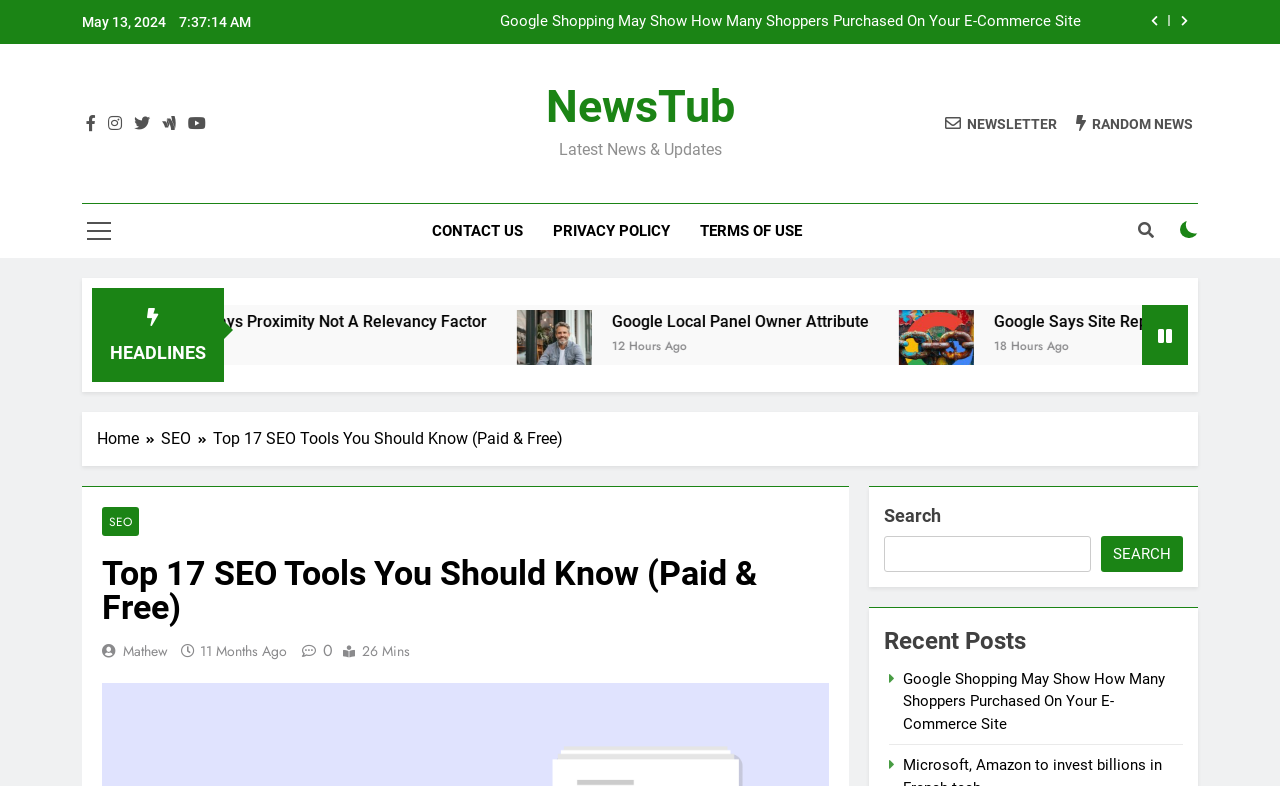Point out the bounding box coordinates of the section to click in order to follow this instruction: "View the Google Says Site Reputation Abuse Isn’t About Linking article".

[0.05, 0.394, 0.109, 0.49]